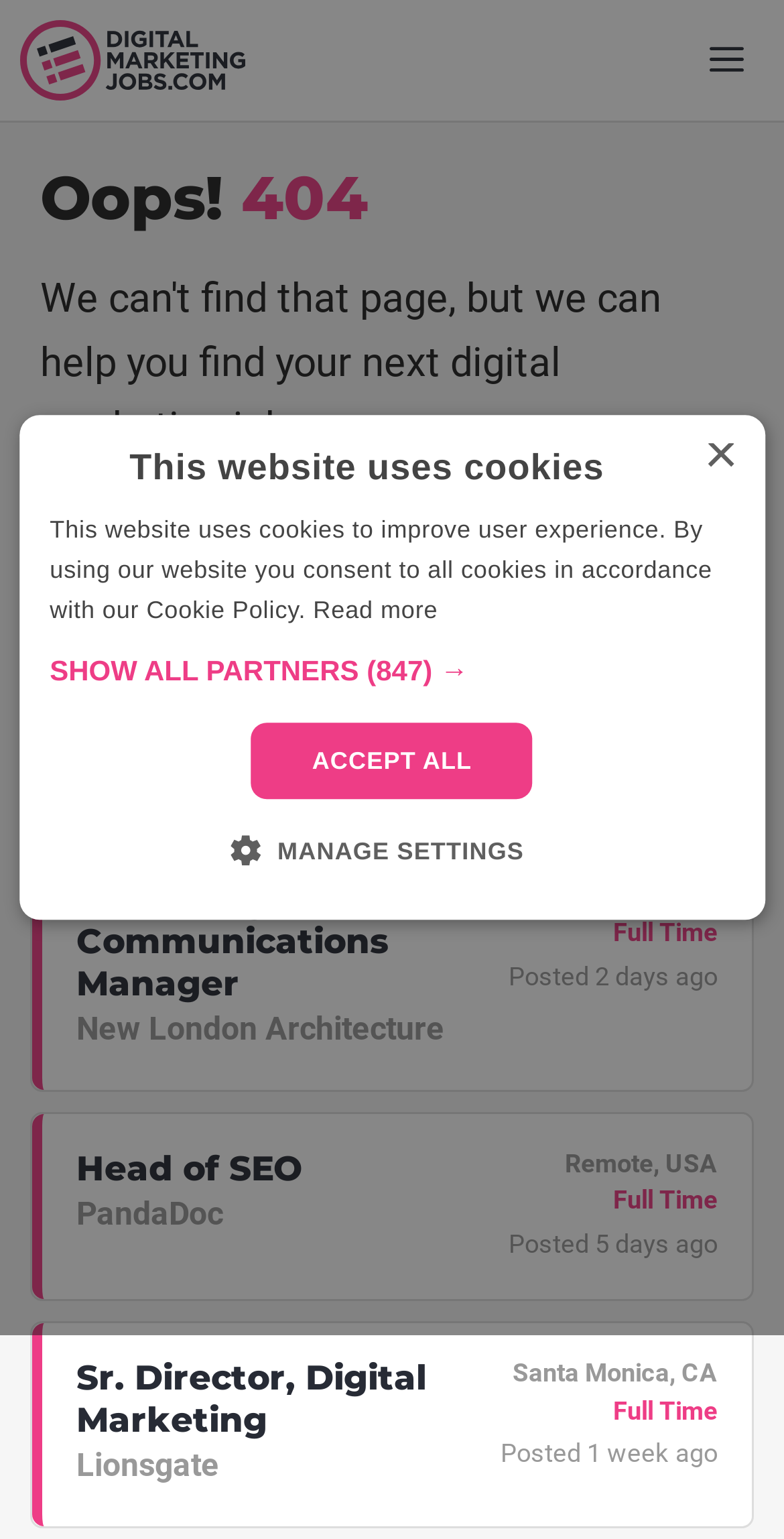Please specify the bounding box coordinates of the area that should be clicked to accomplish the following instruction: "Open menu". The coordinates should consist of four float numbers between 0 and 1, i.e., [left, top, right, bottom].

[0.867, 0.0, 1.0, 0.078]